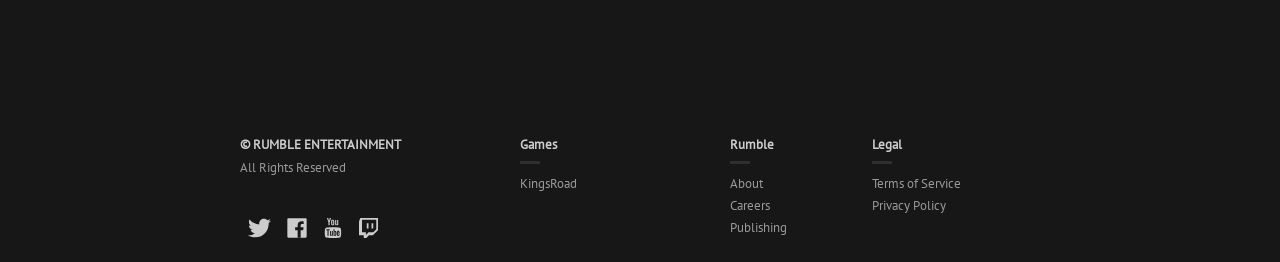What is the second game listed?
Carefully analyze the image and provide a thorough answer to the question.

I looked at the list of games at the top of the webpage and found that the second game listed is 'Rumble'.